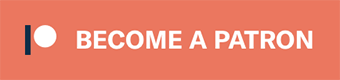What is the shape of the icon to the left of the button?
Please answer the question with a detailed and comprehensive explanation.

According to the caption, the design integrates a circular icon to the left of the 'Become a Patron' button, which enhances the overall appeal and draws attention to the call to action.